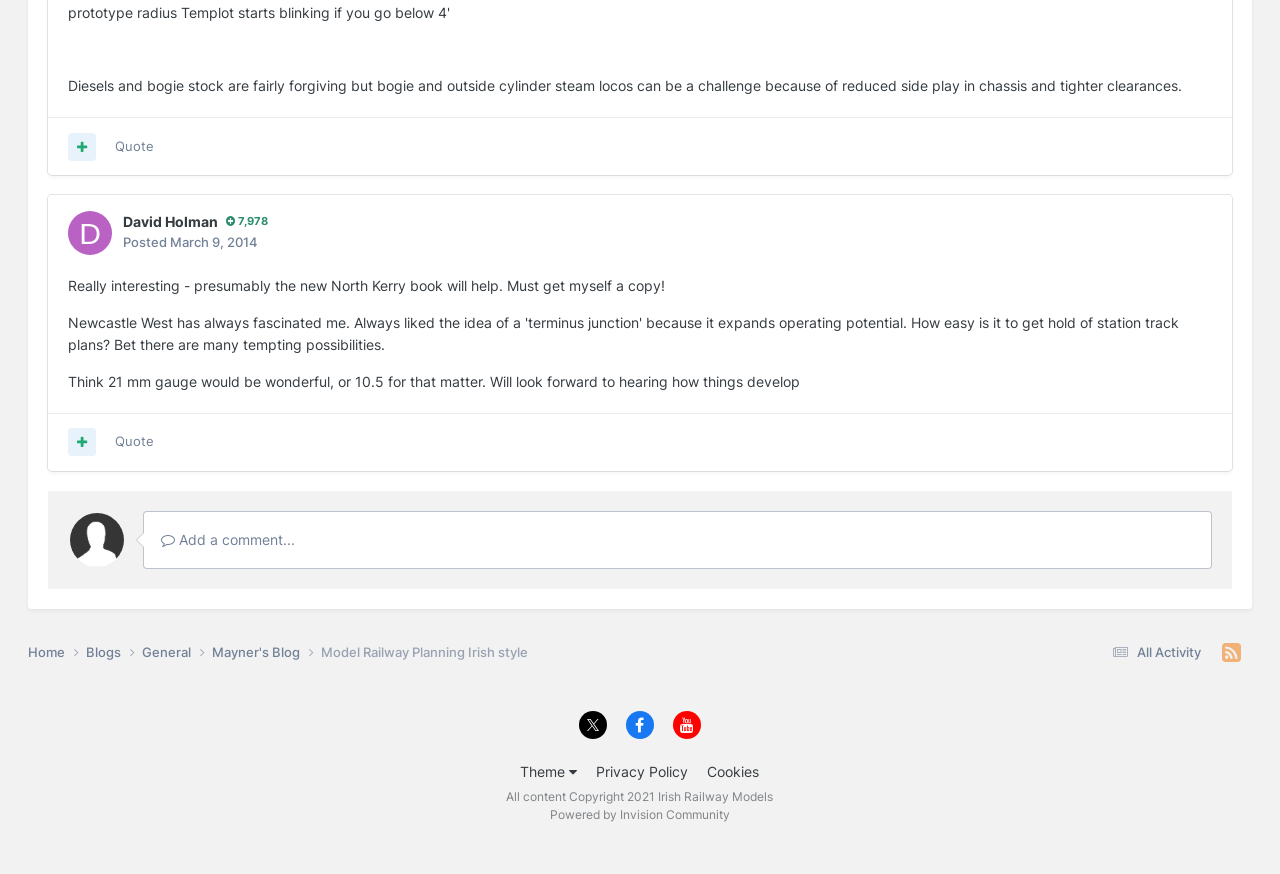Who wrote the first comment?
Identify the answer in the screenshot and reply with a single word or phrase.

David Holman